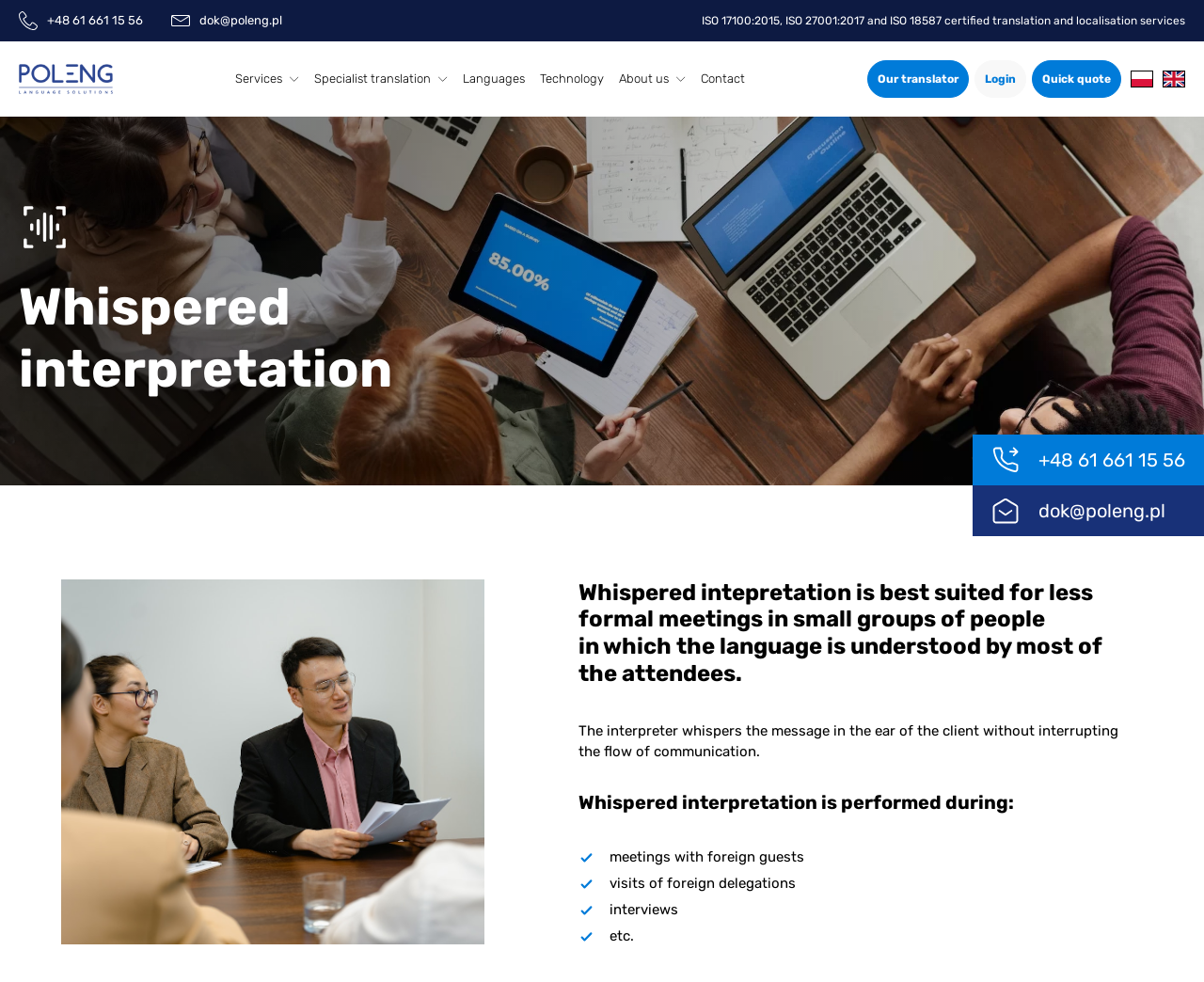Answer the question in a single word or phrase:
What is whispered interpretation used for?

Less formal meetings